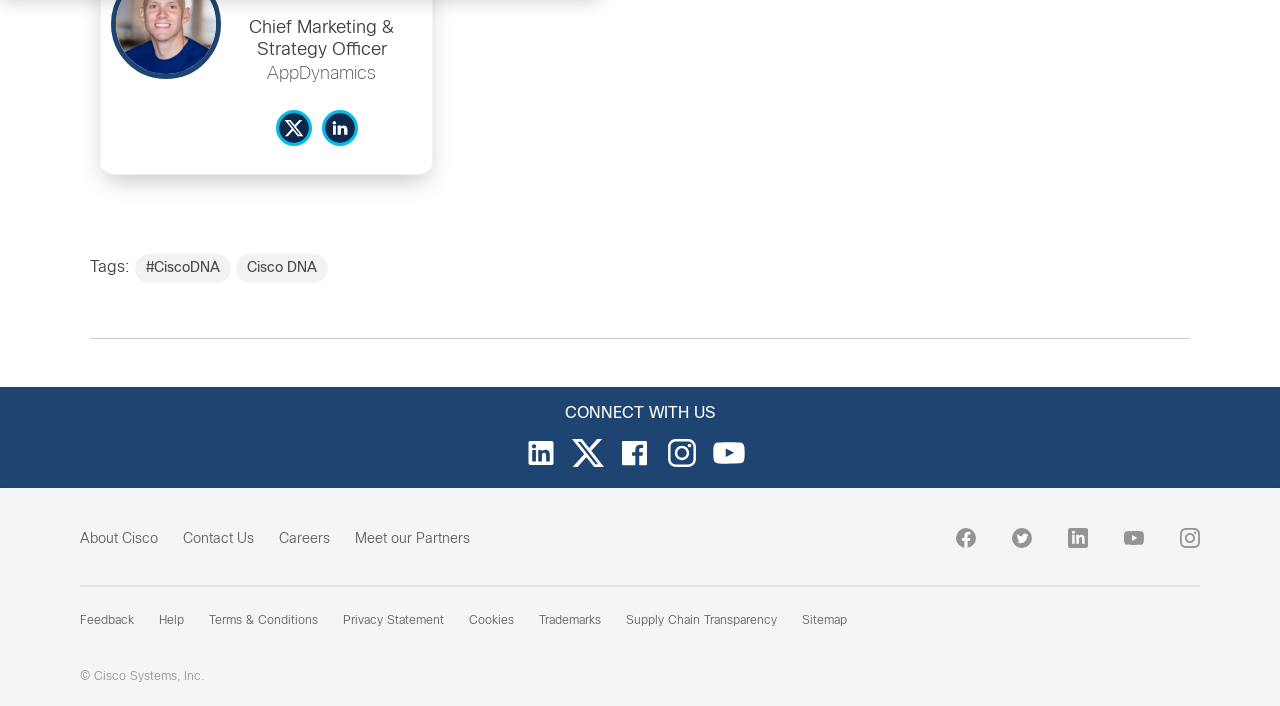Could you find the bounding box coordinates of the clickable area to complete this instruction: "View Cisco DNA"?

[0.184, 0.36, 0.256, 0.401]